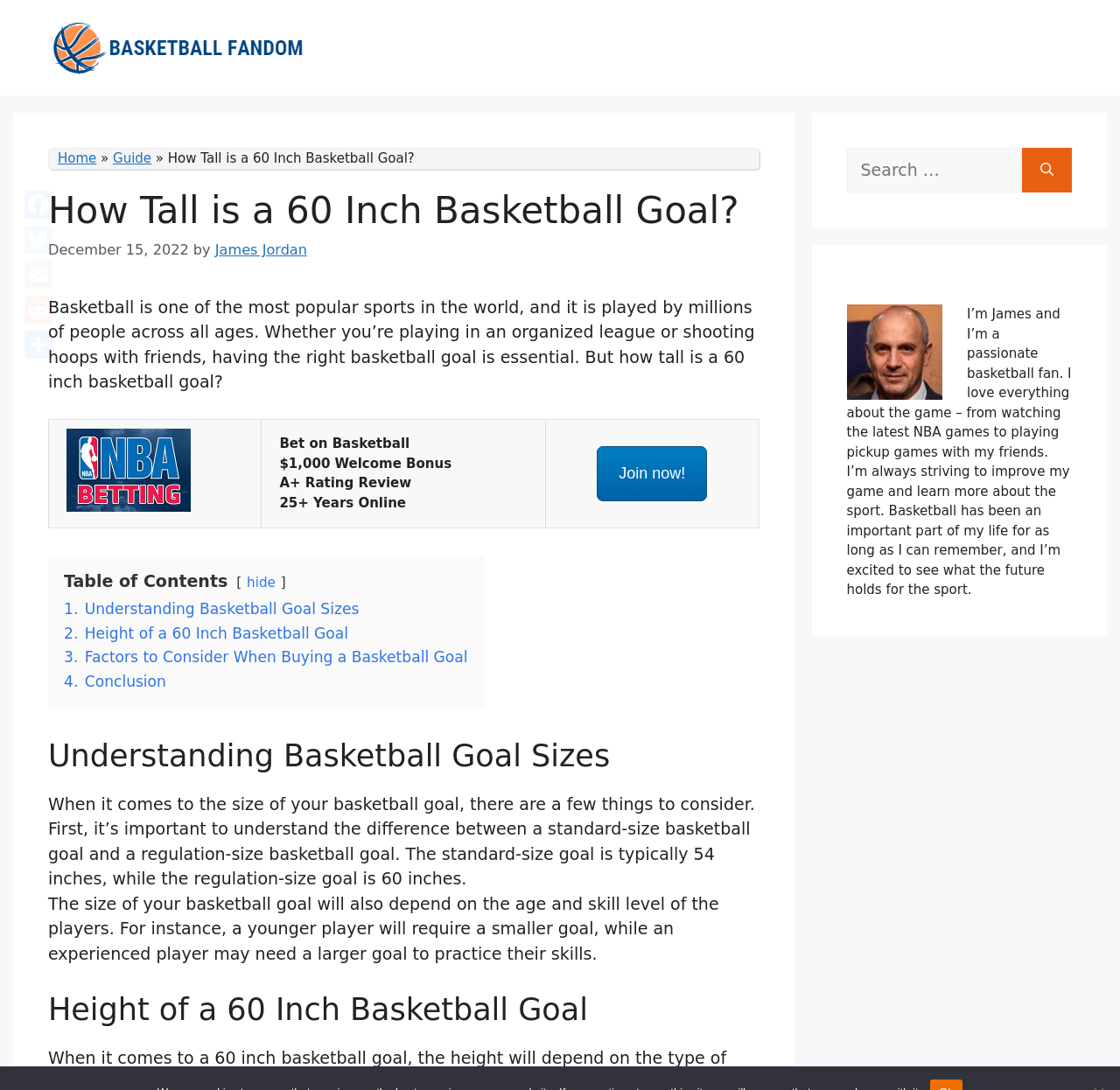Locate the bounding box coordinates of the area where you should click to accomplish the instruction: "Read the article by James Jordan".

[0.756, 0.281, 0.957, 0.548]